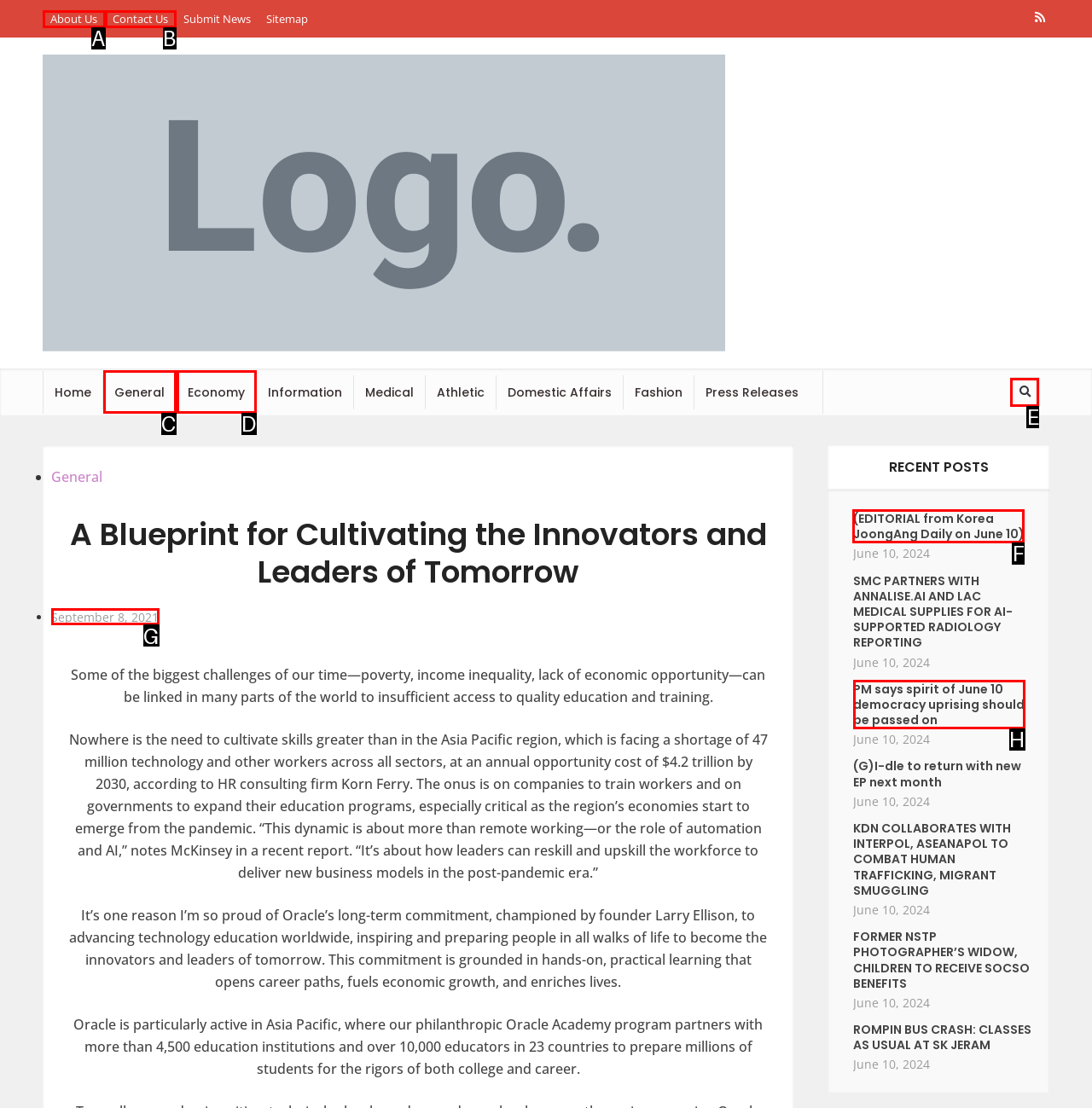Identify which lettered option to click to carry out the task: Click on the '(EDITORIAL from Korea JoongAng Daily on June 10)' article. Provide the letter as your answer.

F